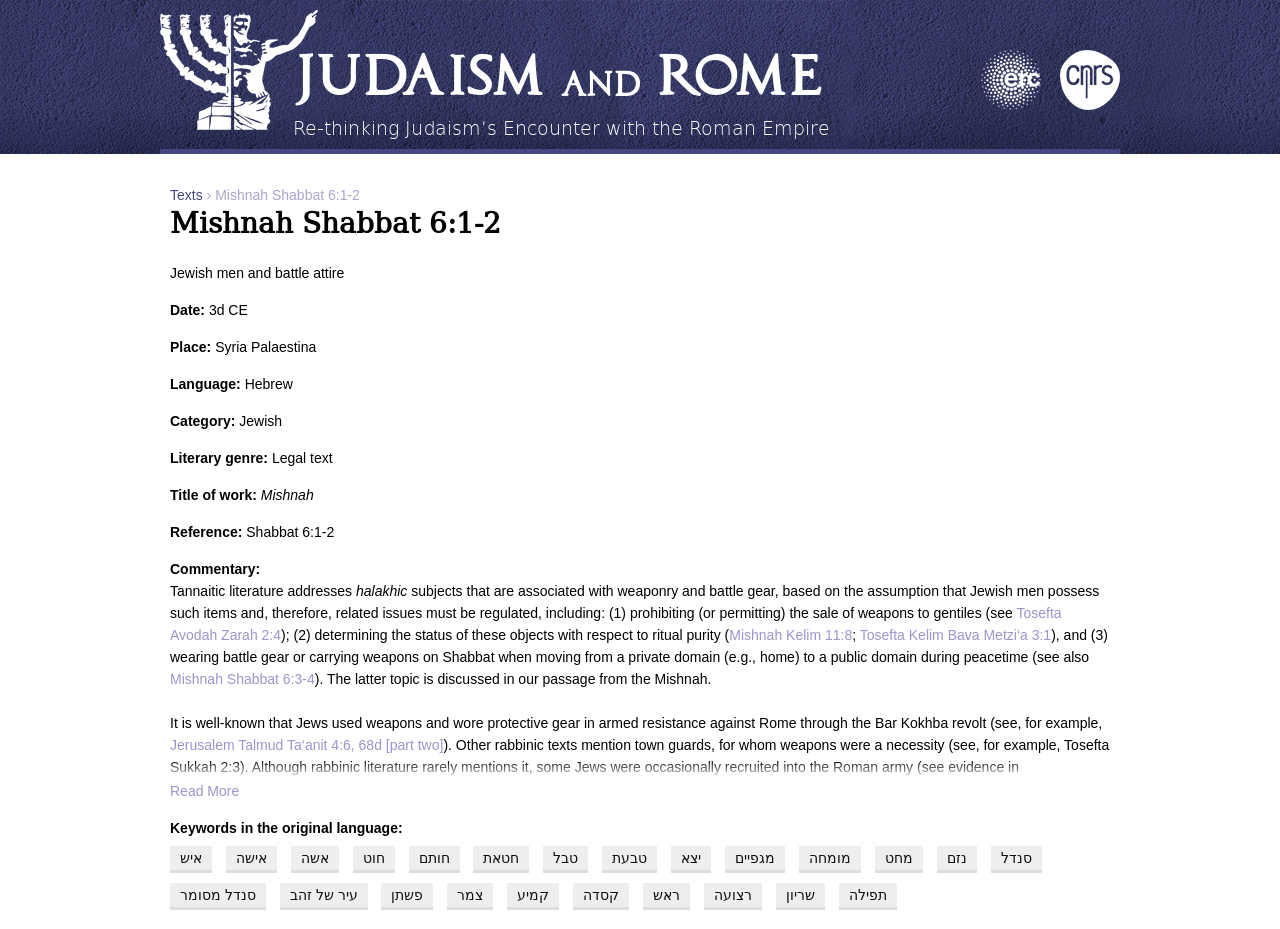Locate the bounding box coordinates of the element to click to perform the following action: 'Click the Continue button'. The coordinates should be given as four float values between 0 and 1, in the form of [left, top, right, bottom].

None